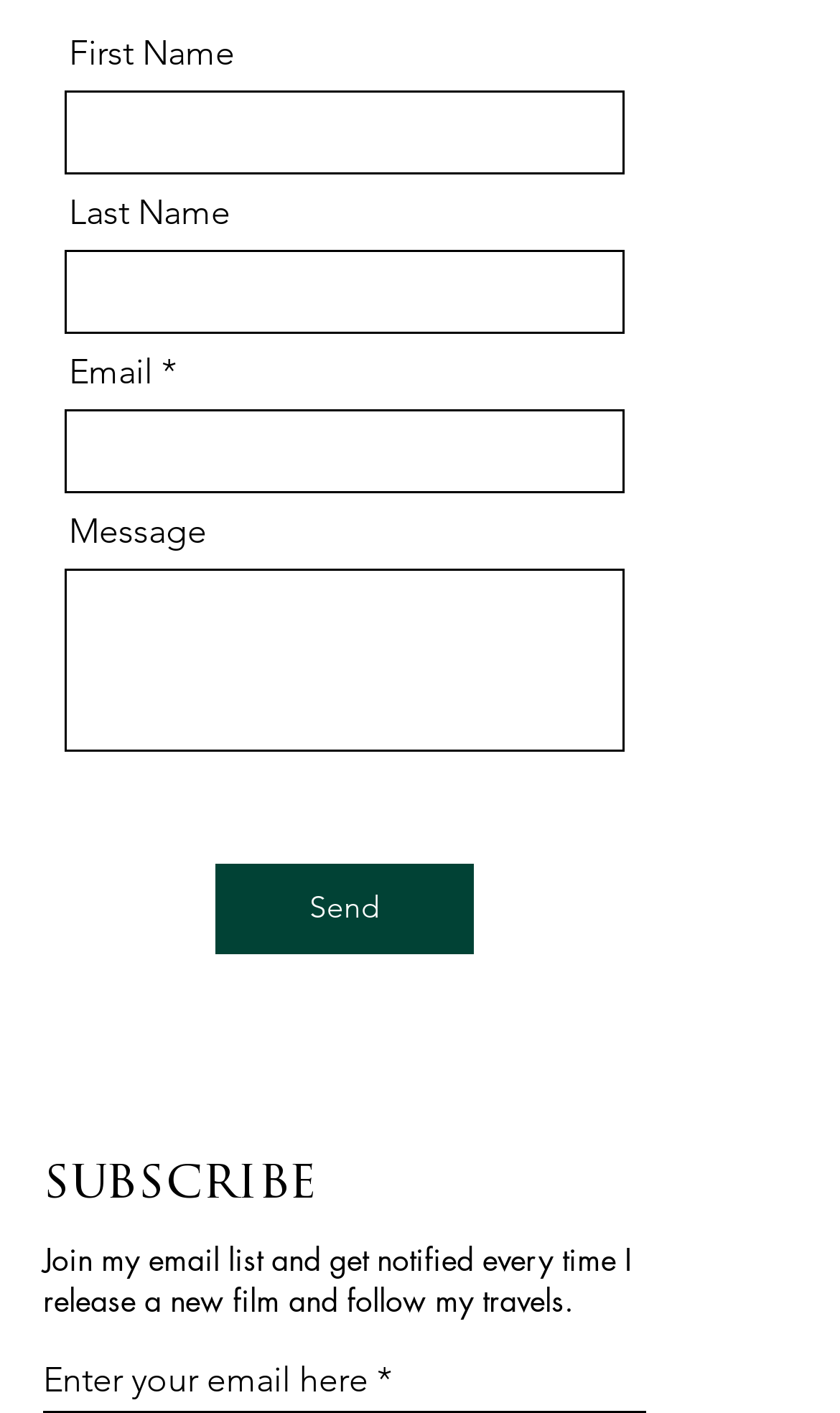Using the given element description, provide the bounding box coordinates (top-left x, top-left y, bottom-right x, bottom-right y) for the corresponding UI element in the screenshot: parent_node: Message

[0.077, 0.402, 0.744, 0.532]